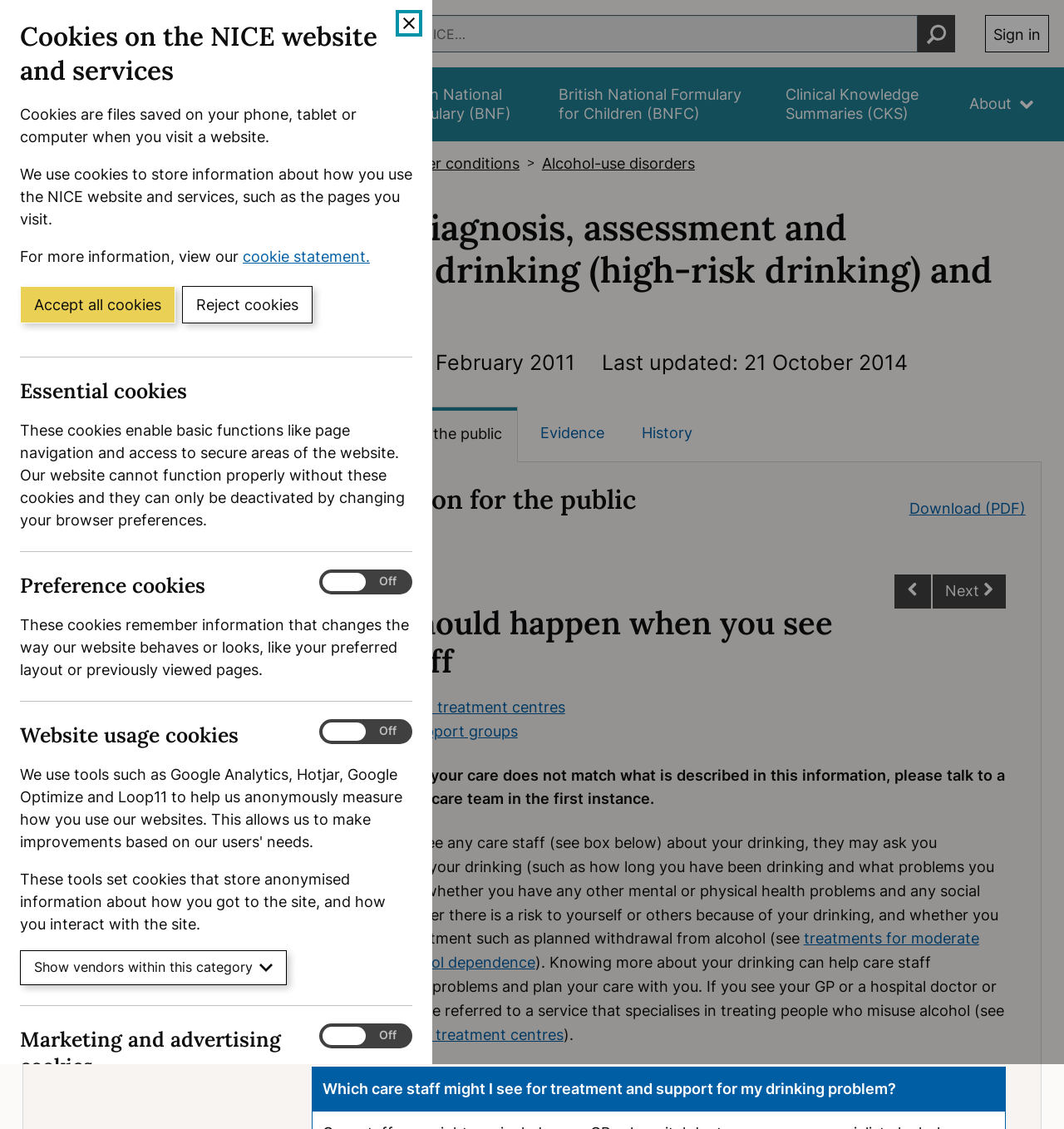What can be downloaded from this webpage?
Using the image, provide a detailed and thorough answer to the question.

There is a link at the bottom of the webpage that allows users to download the guidance in PDF format.